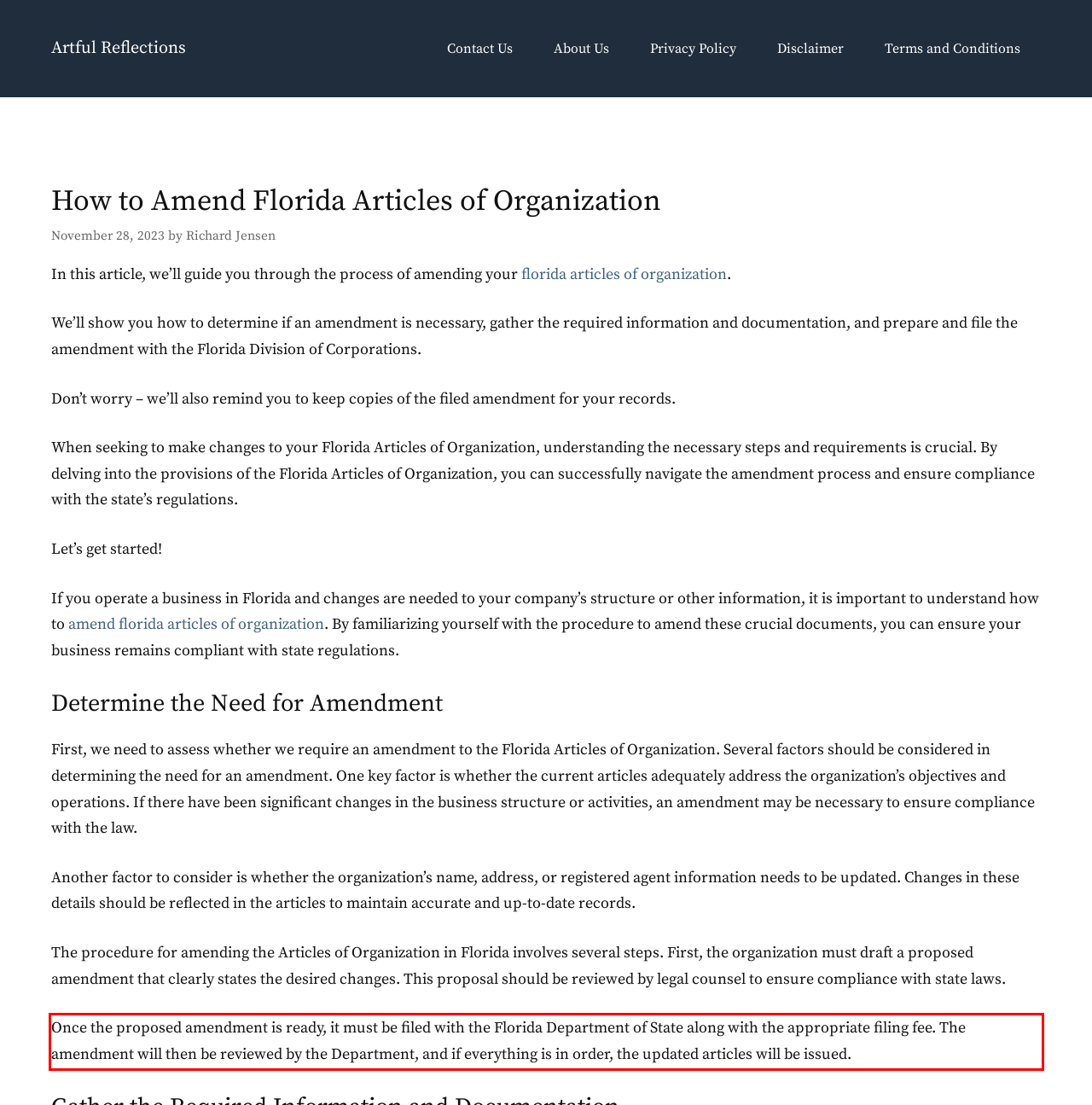Identify and extract the text within the red rectangle in the screenshot of the webpage.

Once the proposed amendment is ready, it must be filed with the Florida Department of State along with the appropriate filing fee. The amendment will then be reviewed by the Department, and if everything is in order, the updated articles will be issued.